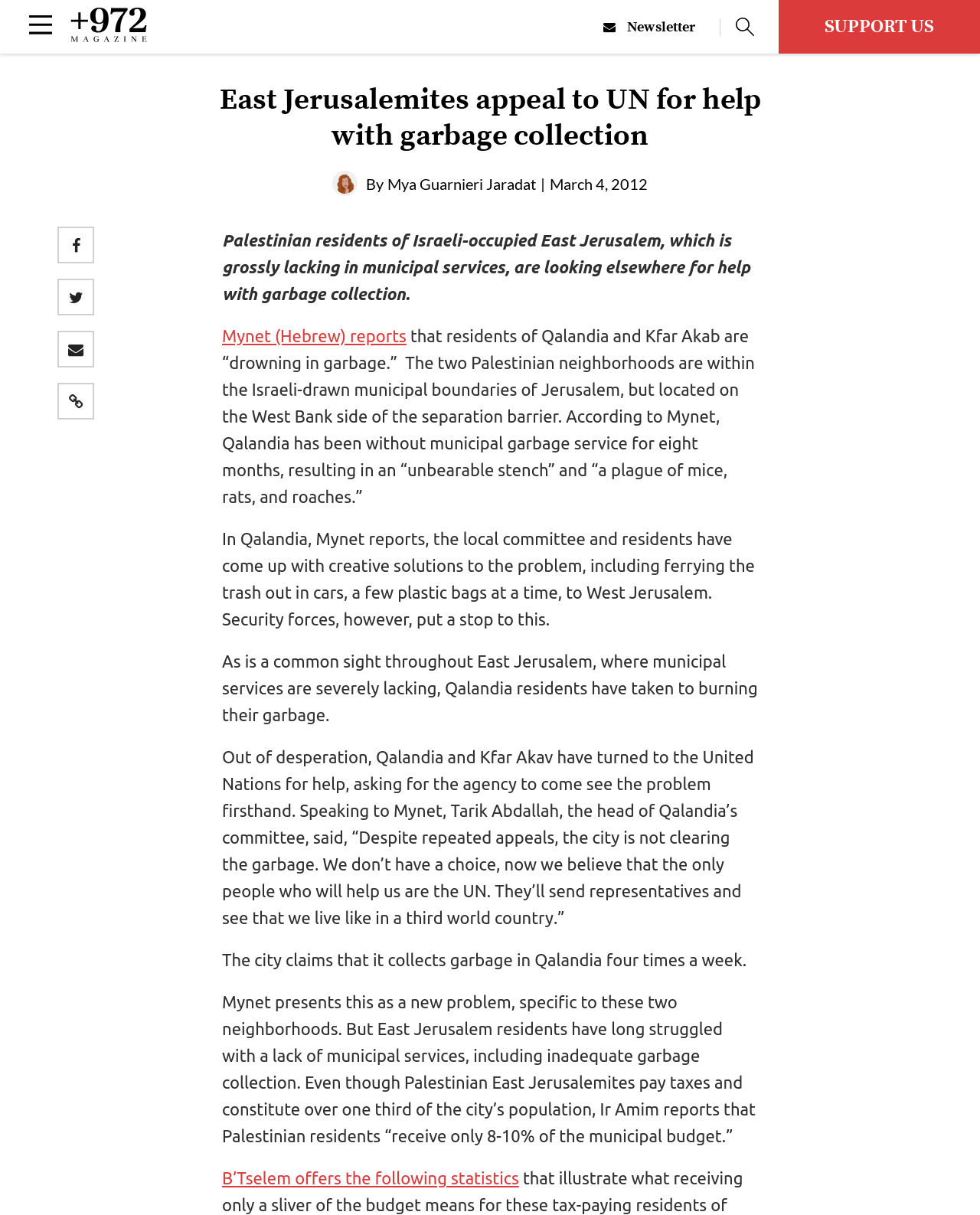Given the element description: "Settler violence", predict the bounding box coordinates of this UI element. The coordinates must be four float numbers between 0 and 1, given as [left, top, right, bottom].

[0.0, 0.129, 0.219, 0.152]